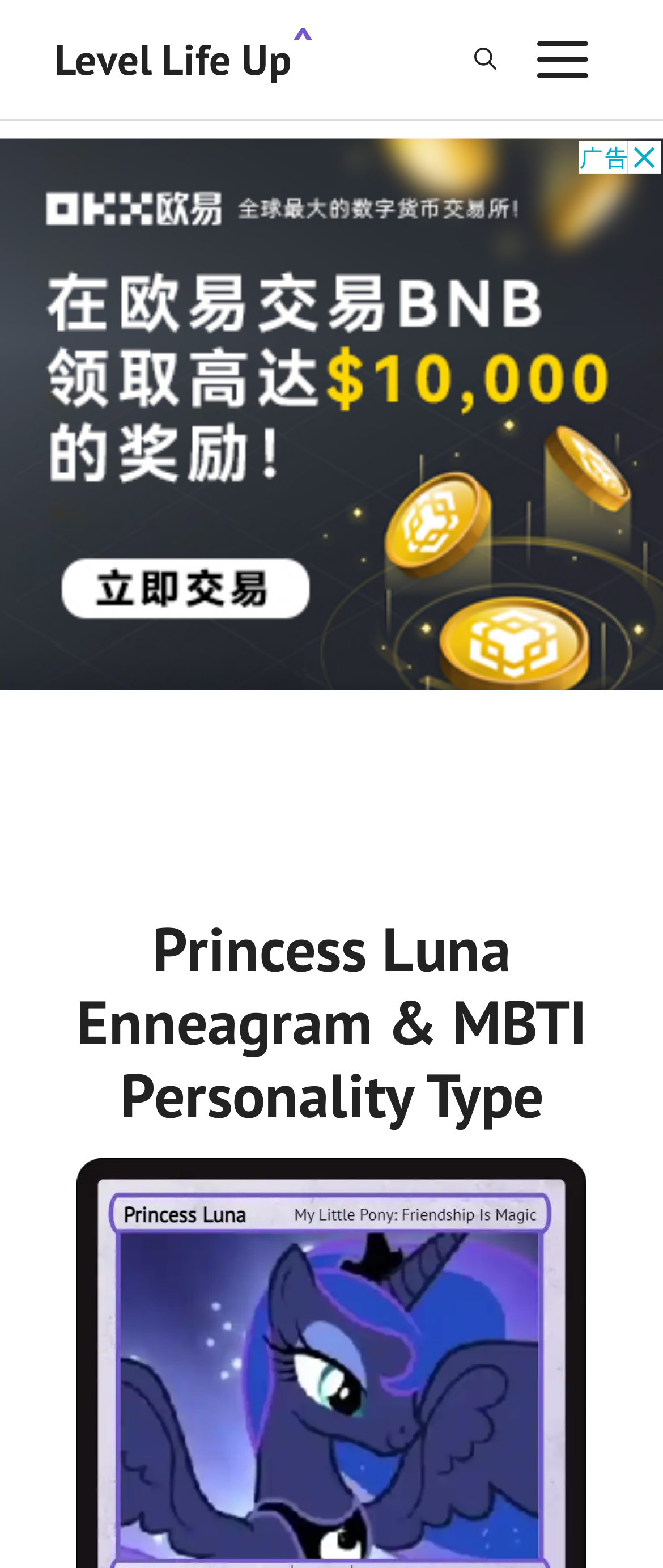Bounding box coordinates are specified in the format (top-left x, top-left y, bottom-right x, bottom-right y). All values are floating point numbers bounded between 0 and 1. Please provide the bounding box coordinate of the region this sentence describes: alt="Sydney Health Partners"

None